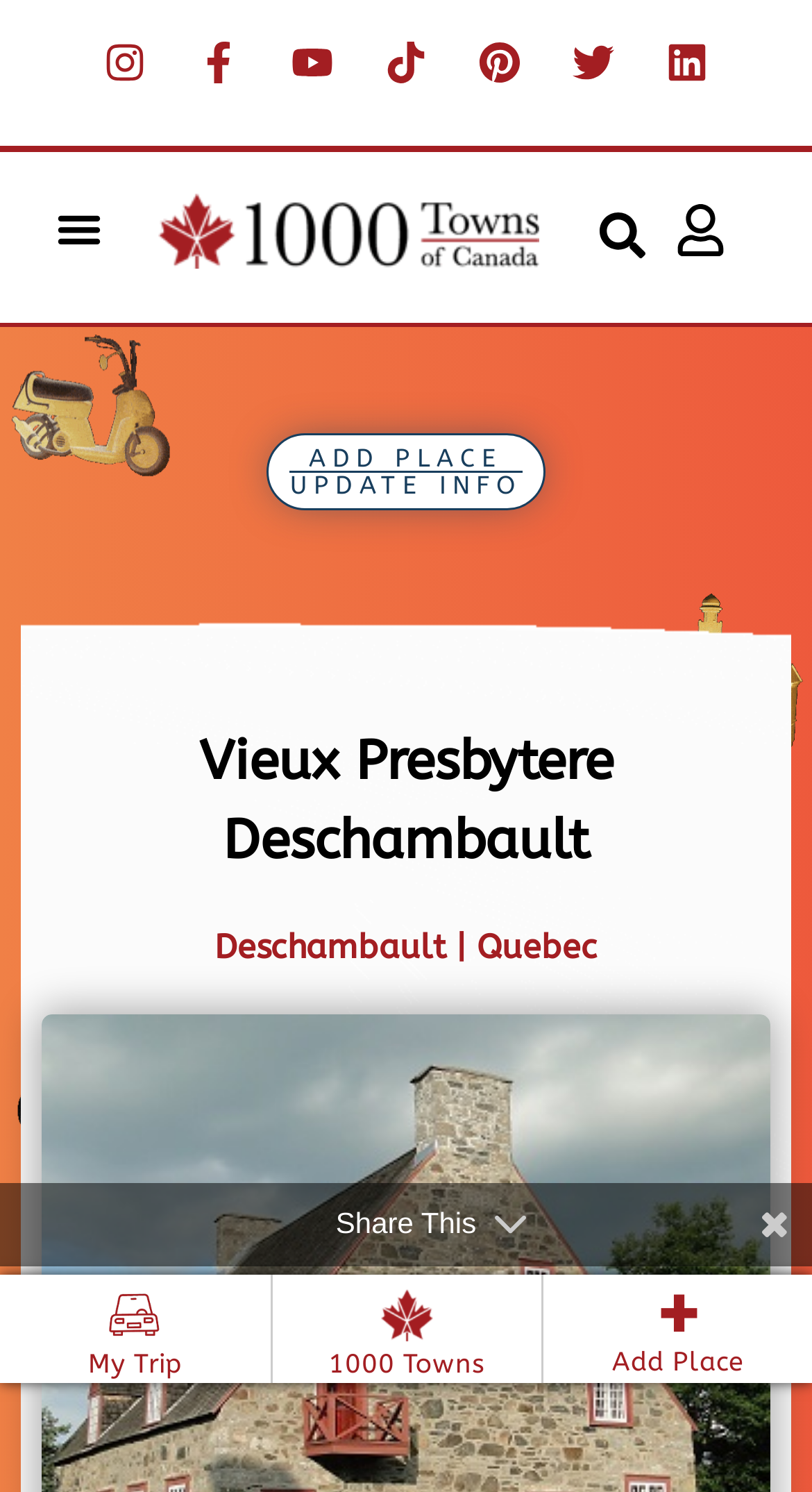Locate the bounding box coordinates of the area to click to fulfill this instruction: "read recent post about search engine optimization". The bounding box should be presented as four float numbers between 0 and 1, in the order [left, top, right, bottom].

None